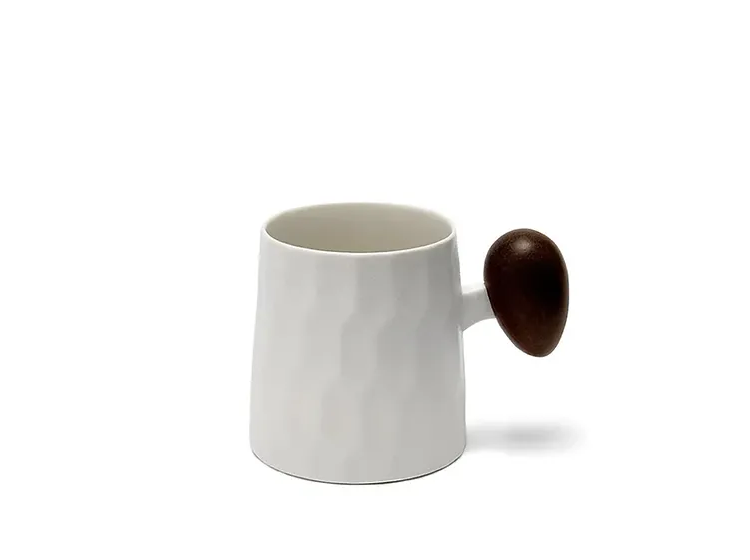Refer to the screenshot and give an in-depth answer to this question: Is the mug suitable for microwave use?

The caption explicitly states that the mug is not suitable for microwave use, ensuring its durability and longevity, and instead recommends handwashing.